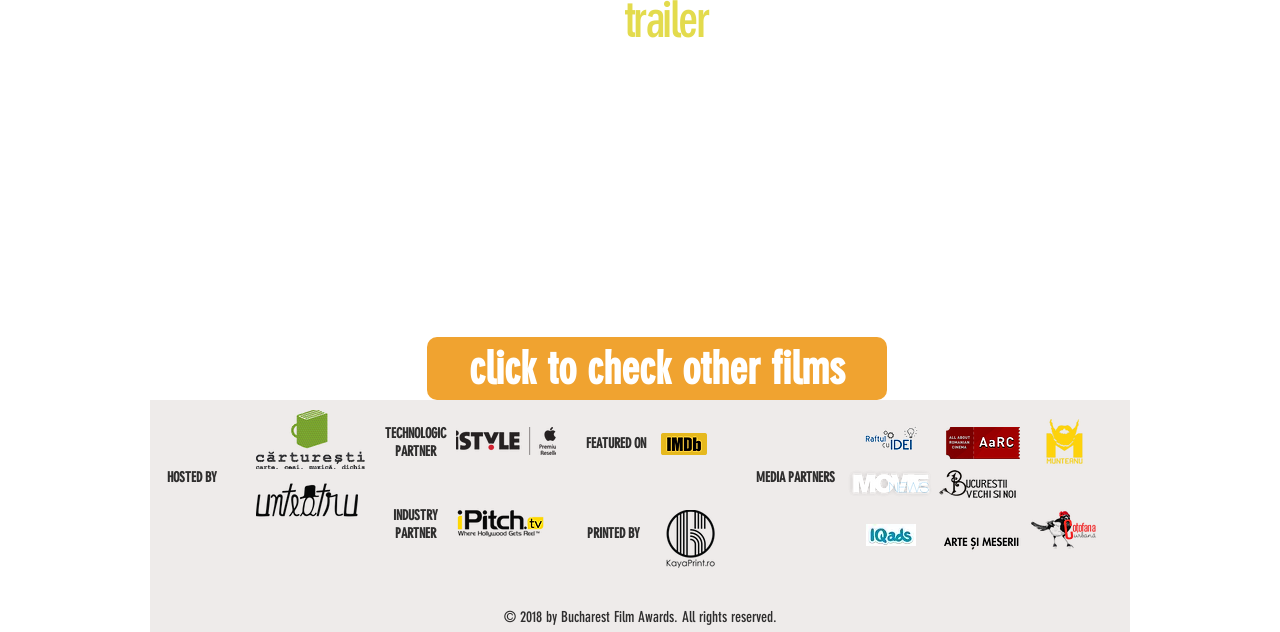Using the element description provided, determine the bounding box coordinates in the format (top-left x, top-left y, bottom-right x, bottom-right y). Ensure that all values are floating point numbers between 0 and 1. Element description: click to check other films

[0.334, 0.534, 0.693, 0.633]